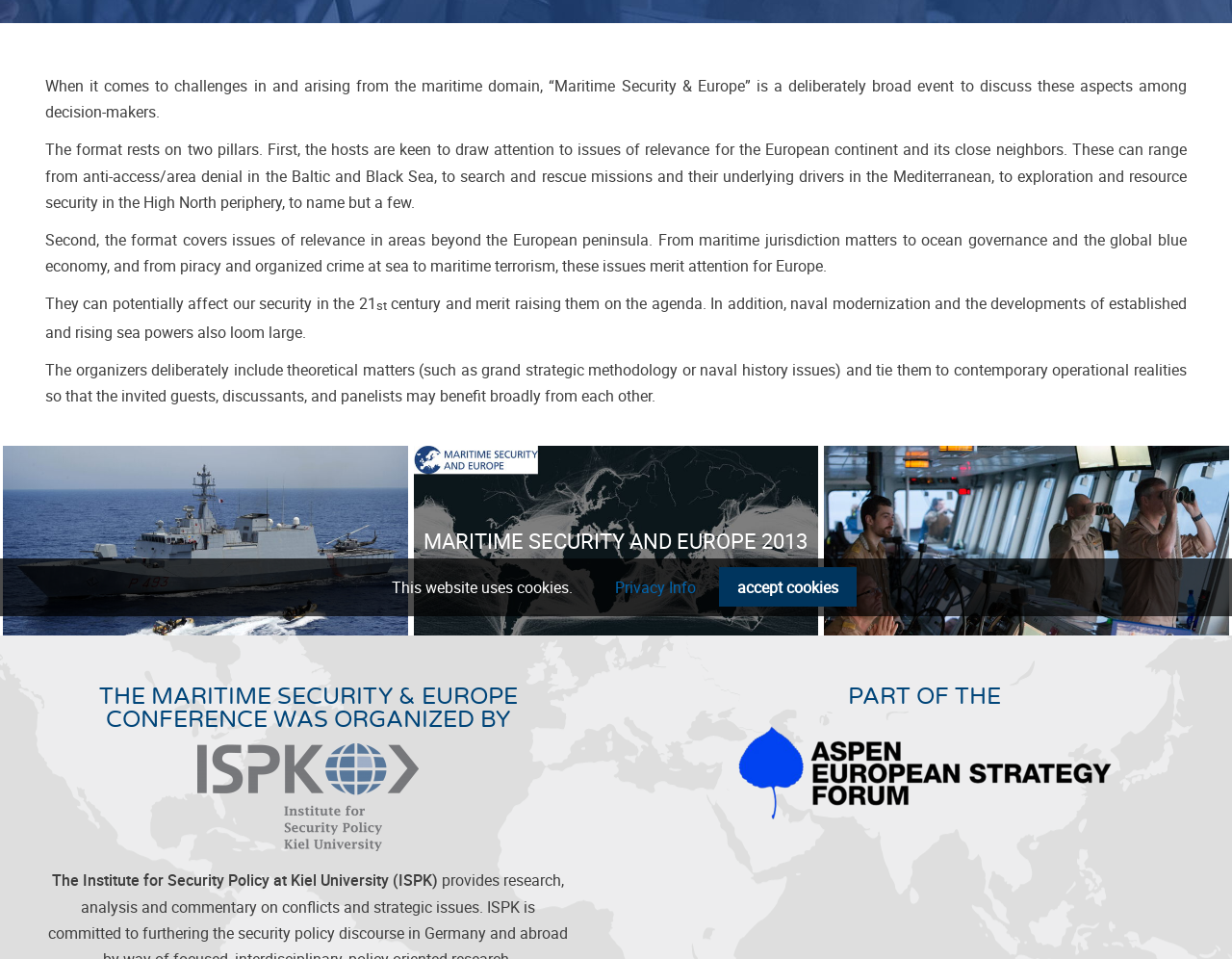Given the description Naval Technology and Force Structure, predict the bounding box coordinates of the UI element. Ensure the coordinates are in the format (top-left x, top-left y, bottom-right x, bottom-right y) and all values are between 0 and 1.

[0.421, 0.049, 0.664, 0.071]